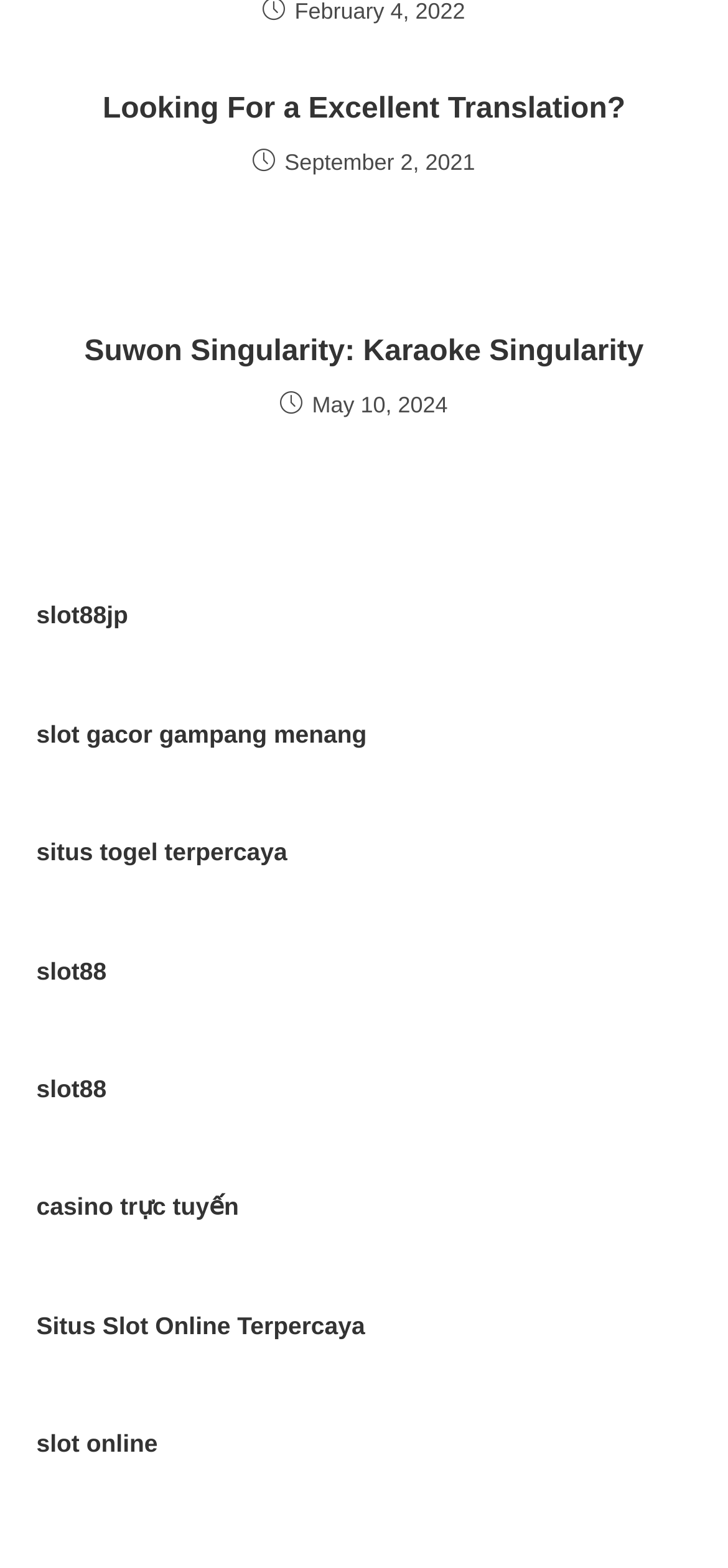Pinpoint the bounding box coordinates of the area that should be clicked to complete the following instruction: "Check 'Situs Slot Online Terpercaya'". The coordinates must be given as four float numbers between 0 and 1, i.e., [left, top, right, bottom].

[0.05, 0.836, 0.501, 0.854]